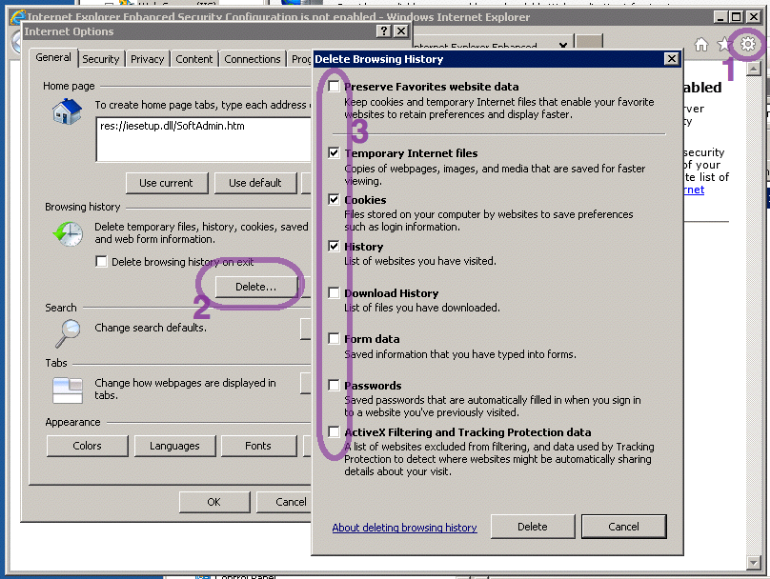Explain the image in a detailed and descriptive way.

The image depicts a screenshot of the Internet Explorer browser's "Internet Options" menu, specifically focusing on the "Delete Browsing History" dialog box. Highlighted options include checkboxes for managing various types of stored data such as "Temporary Internet files," "Cookies," "History," "Download History," "Form data," and "Passwords." 

Key functions within this interface allow users to delete specific data stored by the browser to enhance privacy or troubleshooting. The "Delete..." button is prominently displayed, indicating its importance for initiating the cleanup of browsing data. The interface illustrates the browsing history management features accessible to the user within Internet Explorer, providing an organized layout for handling personal data securely. Additionally, a gear icon is visible in the upper right corner, representing the settings menu, essential for navigating additional options within the browser settings.